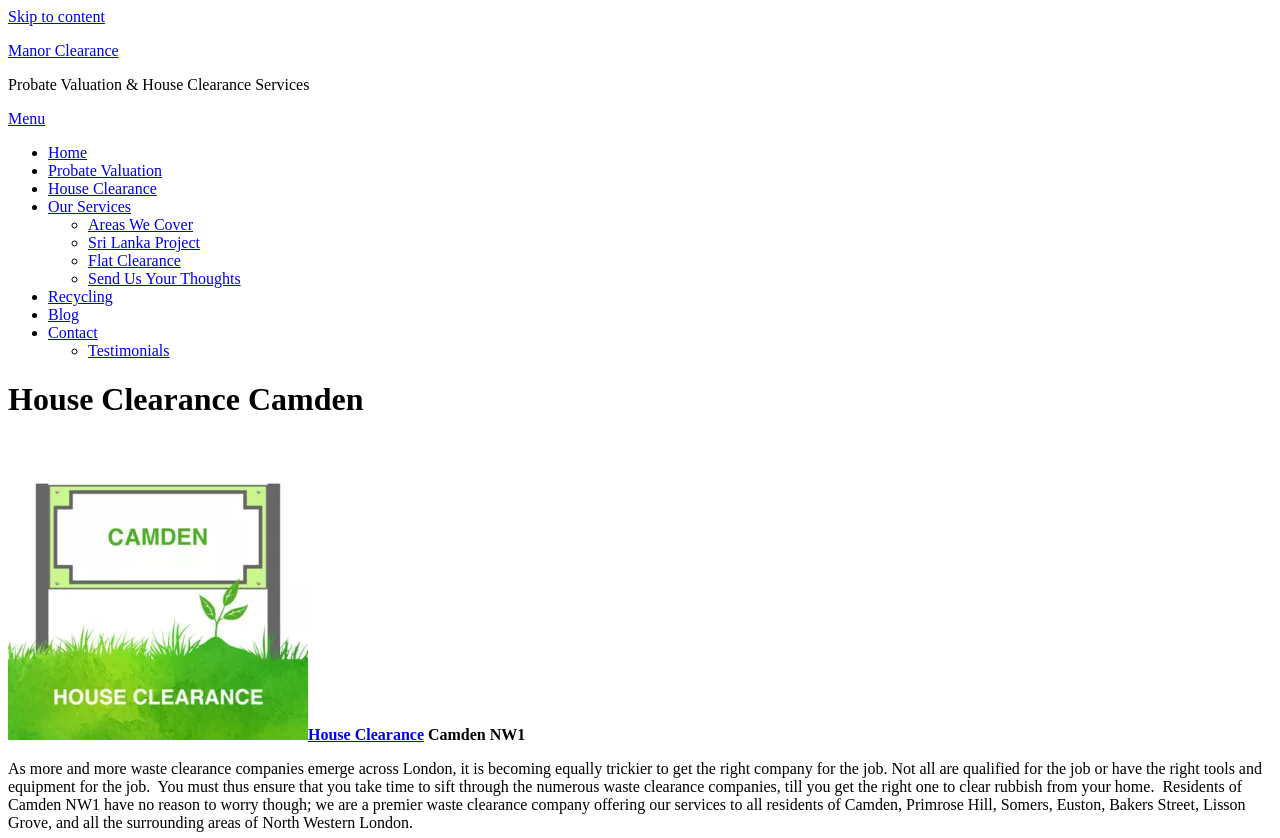Please answer the following question using a single word or phrase: 
What type of waste clearance is mentioned on the webpage?

Rubbish clearance